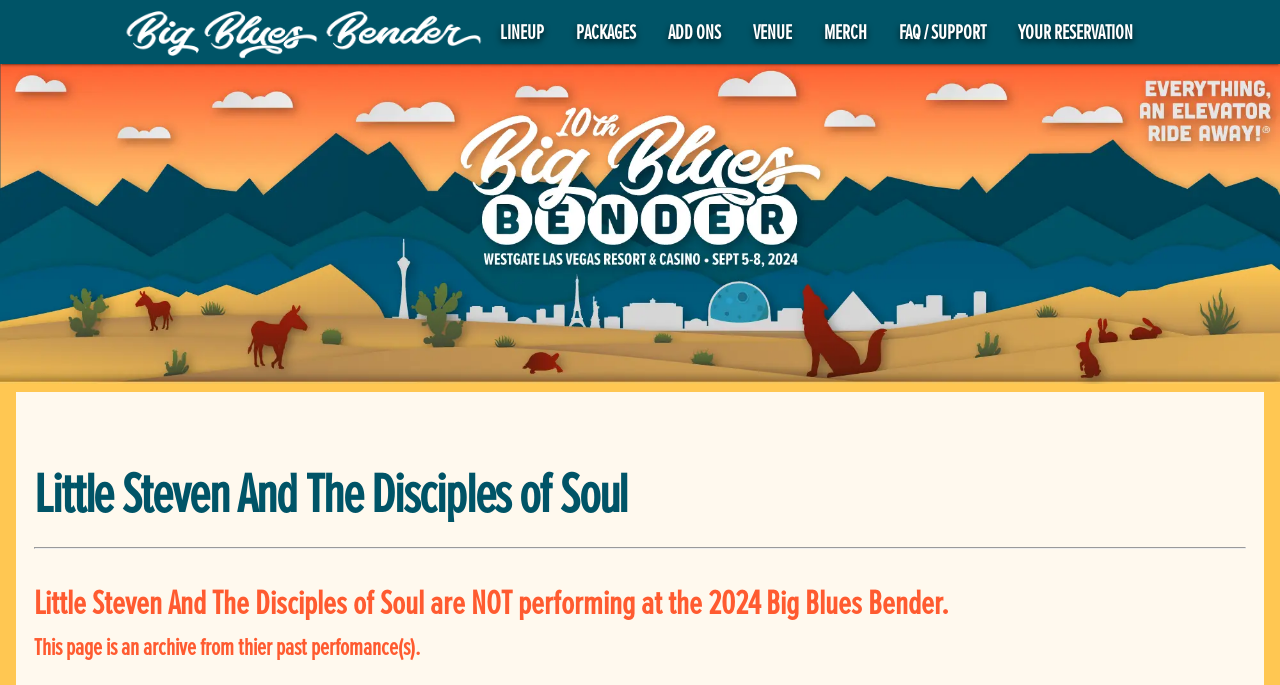Please provide the bounding box coordinates for the UI element as described: "LINEUP". The coordinates must be four floats between 0 and 1, represented as [left, top, right, bottom].

[0.391, 0.025, 0.425, 0.069]